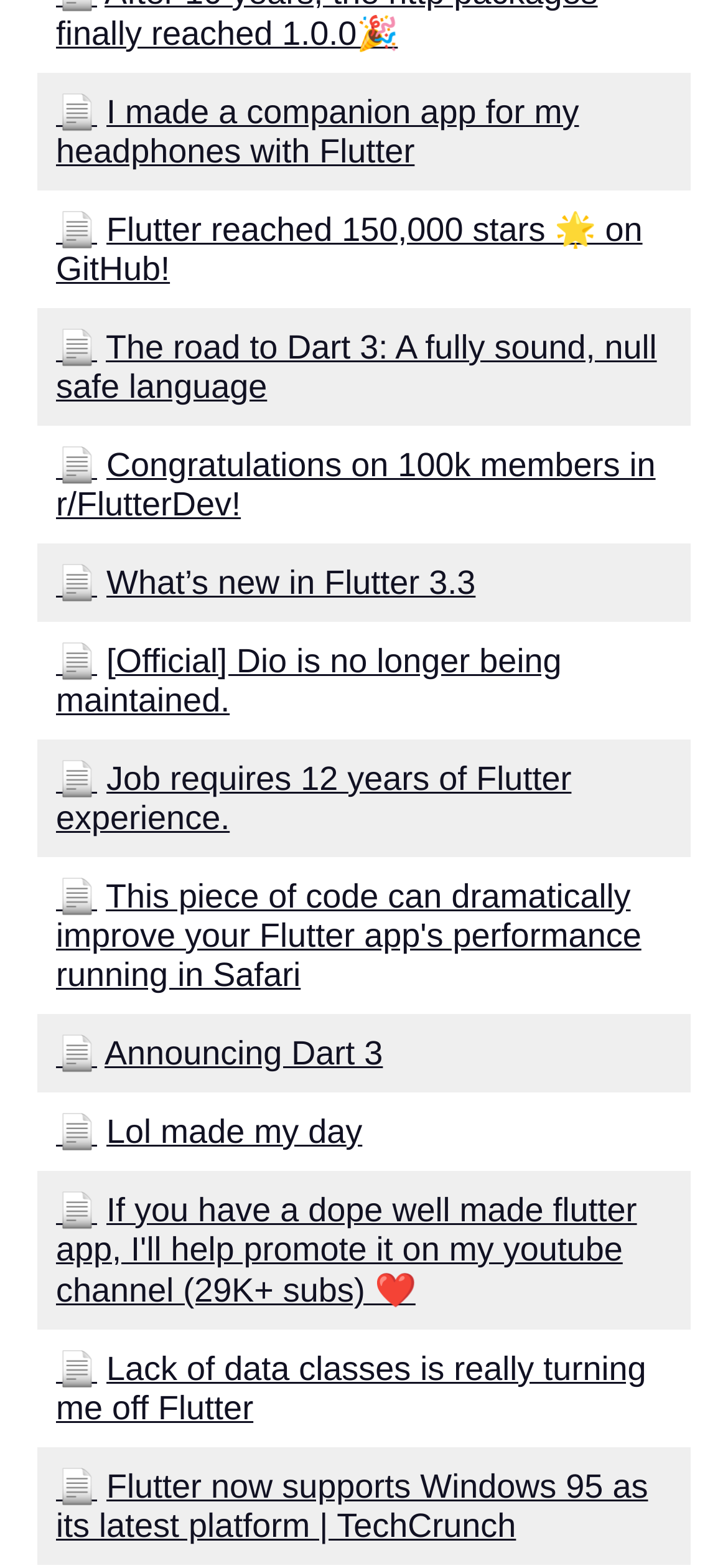Identify the bounding box coordinates for the region of the element that should be clicked to carry out the instruction: "Click on the link to learn about Top 10 Flutter UI Design Patterns for Mobile Apps". The bounding box coordinates should be four float numbers between 0 and 1, i.e., [left, top, right, bottom].

[0.038, 0.008, 0.615, 0.07]